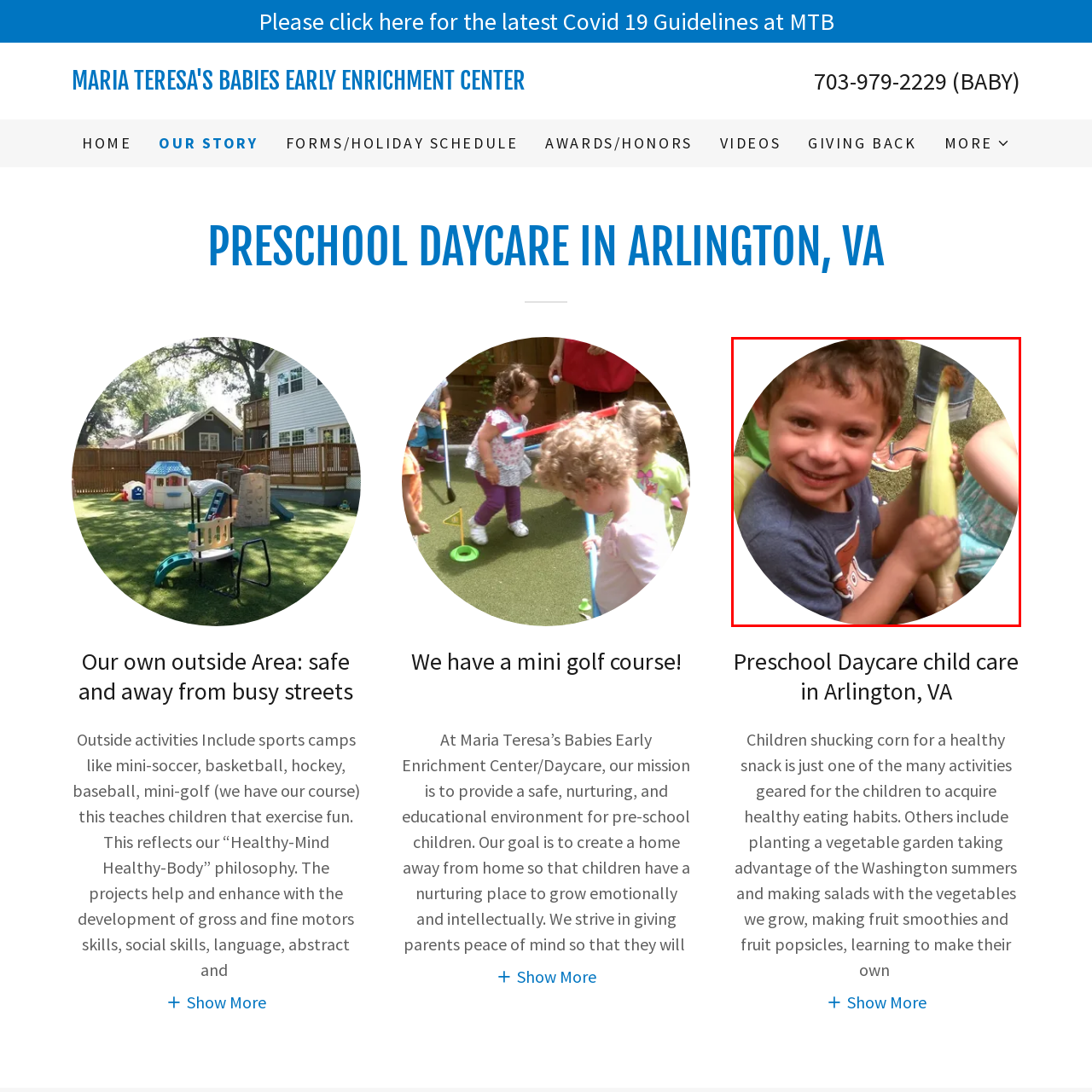Give an in-depth description of the image within the red border.

A joyful young boy, sporting a blue T-shirt with a playful graphic, holds a half-shucked ear of corn, showcasing a connection to gardening and healthy eating habits. His bright smile reflects the fun and educational experiences at Maria Teresa's Babies Early Enrichment Center. This image captures a moment of discovery and engagement as part of their preschool activities, which emphasize the importance of nutrition and hands-on learning. The child is surrounded by nature, illustrating the center’s commitment to providing enriching outdoor experiences, such as gardening, which align with their philosophy of fostering healthy minds and bodies.